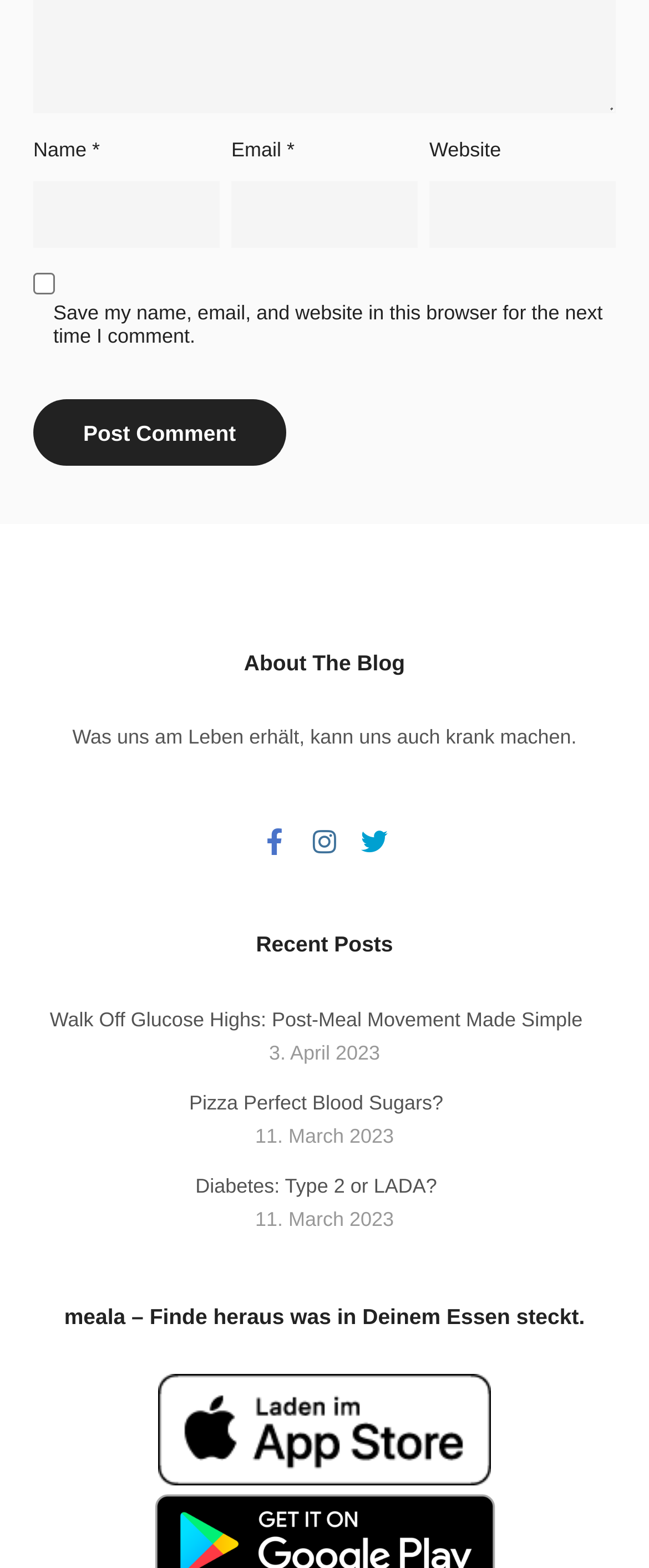Please determine the bounding box coordinates of the section I need to click to accomplish this instruction: "Input your email".

[0.356, 0.096, 0.644, 0.138]